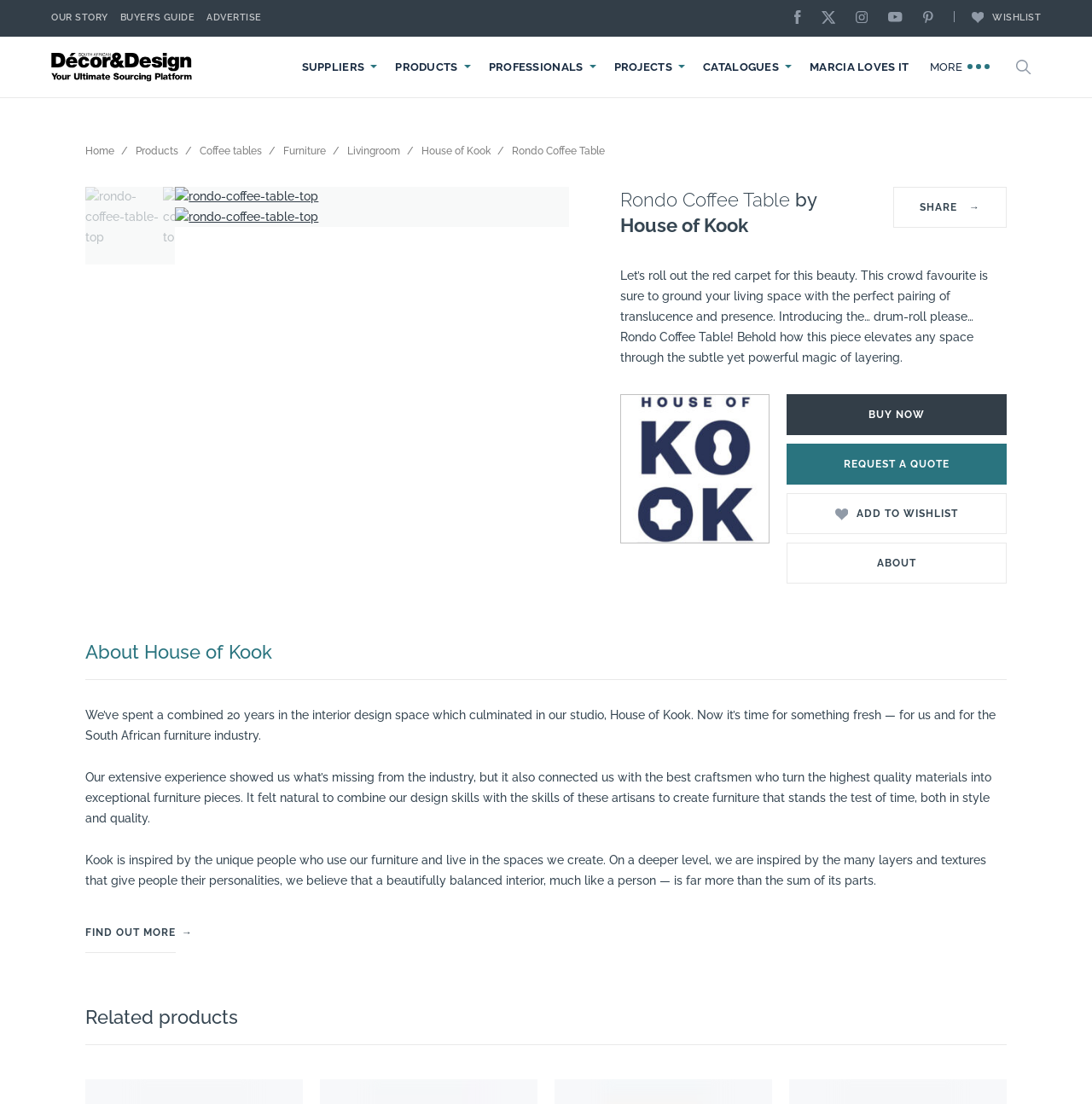Identify the bounding box coordinates for the element you need to click to achieve the following task: "Search for products". Provide the bounding box coordinates as four float numbers between 0 and 1, in the form [left, top, right, bottom].

[0.266, 0.198, 0.734, 0.246]